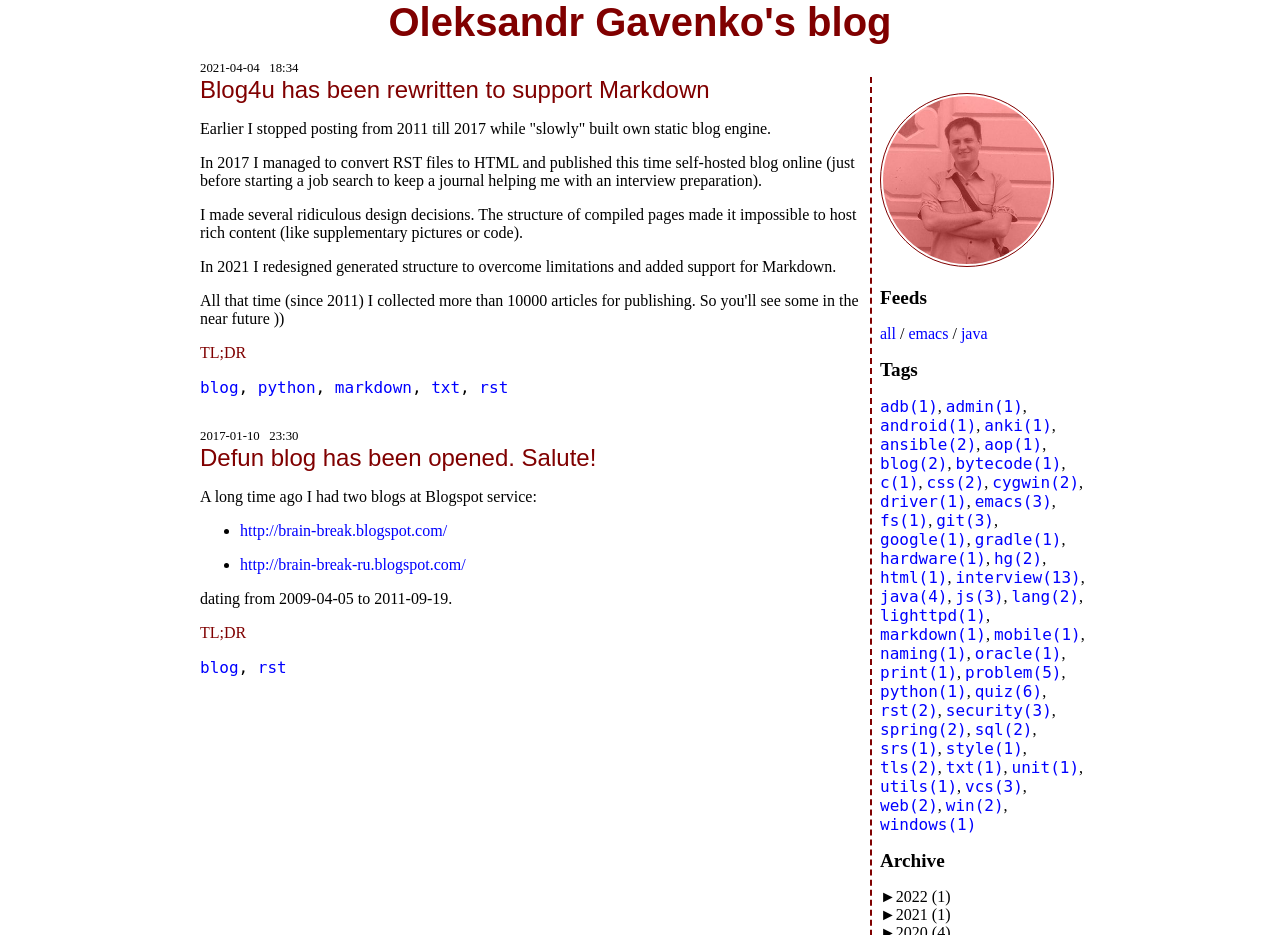What programming languages are mentioned in the blog?
Answer the question using a single word or phrase, according to the image.

python, java, c, js